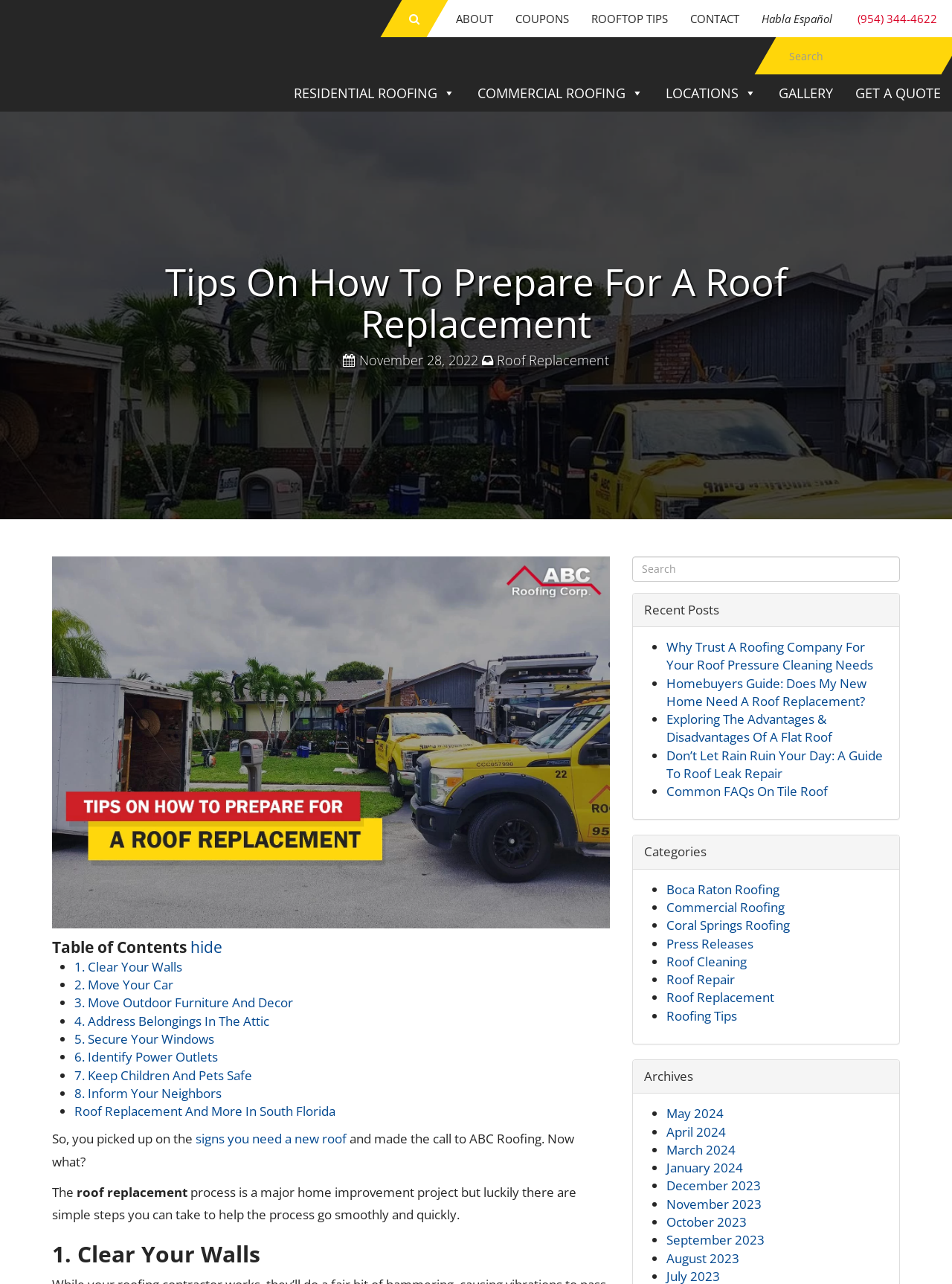Please identify the bounding box coordinates of the region to click in order to complete the task: "Learn about roof replacement". The coordinates must be four float numbers between 0 and 1, specified as [left, top, right, bottom].

[0.522, 0.274, 0.64, 0.287]